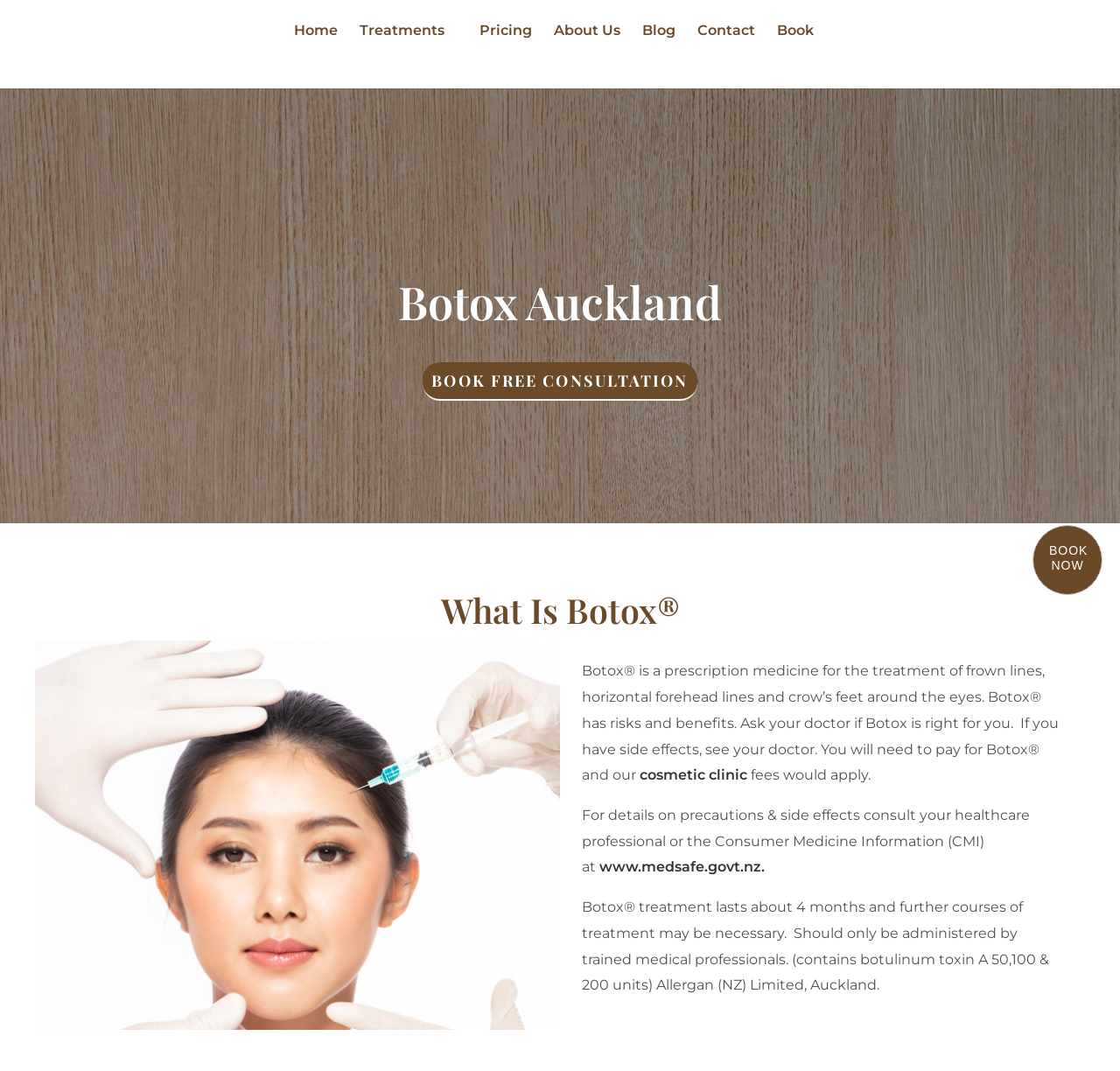Identify the bounding box coordinates of the region I need to click to complete this instruction: "Book a free consultation".

[0.378, 0.338, 0.622, 0.374]